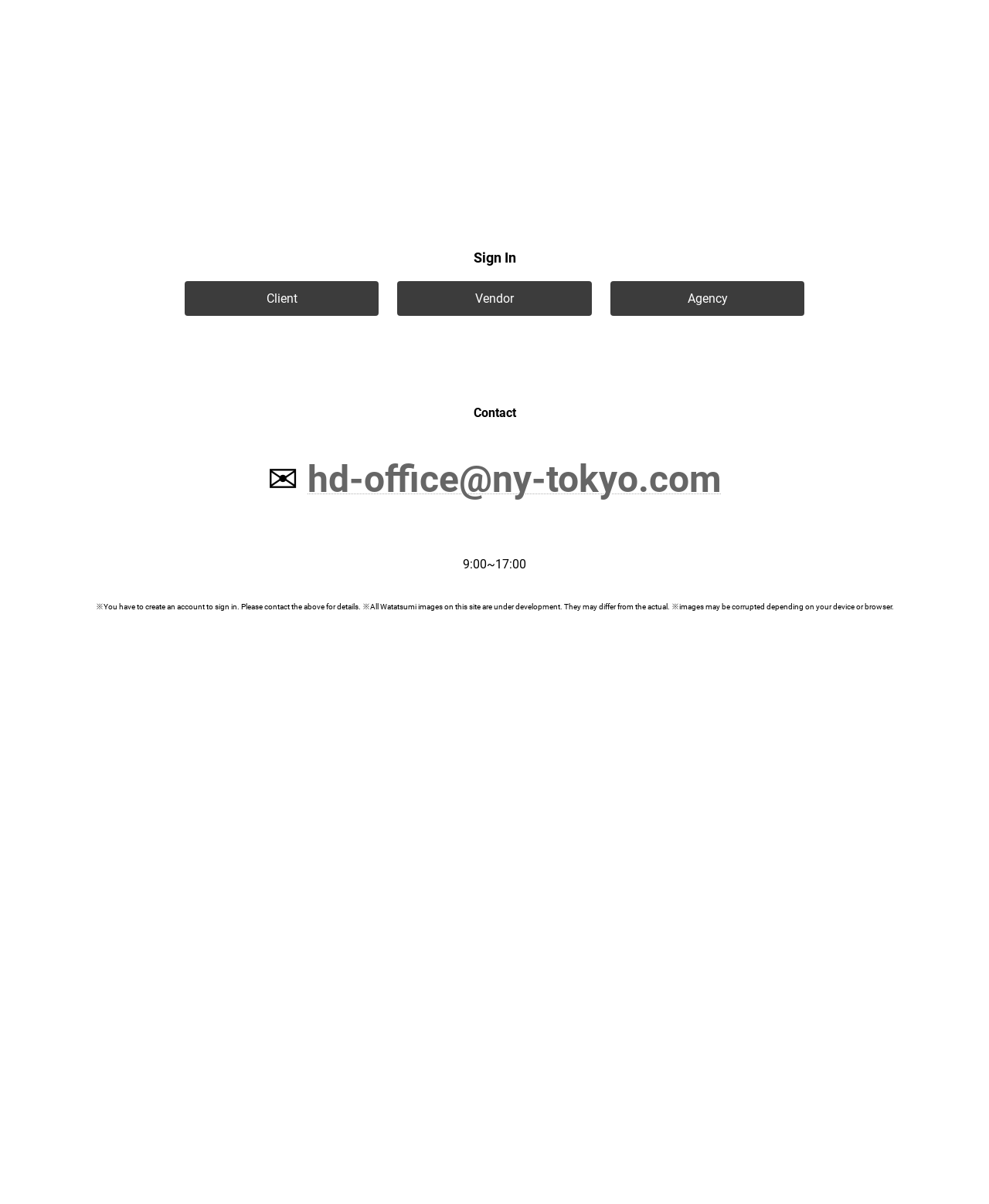From the webpage screenshot, identify the region described by N.Y. Co., Ltd.. Provide the bounding box coordinates as (top-left x, top-left y, bottom-right x, bottom-right y), with each value being a floating point number between 0 and 1.

[0.66, 0.833, 0.712, 0.842]